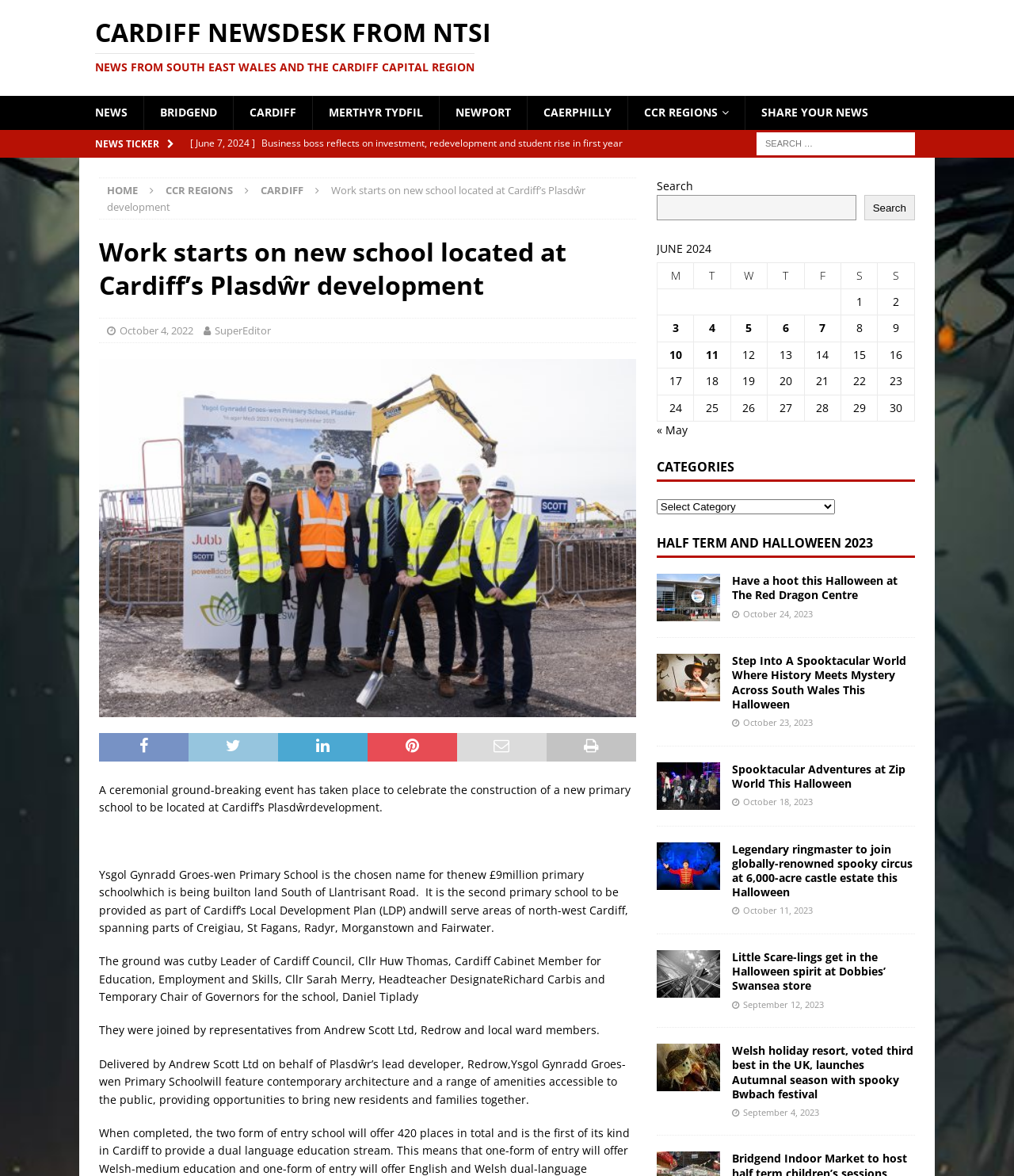Please examine the image and answer the question with a detailed explanation:
What is the date of the article?

The answer can be found in the article metadata, where the date 'October 4, 2022' is listed as the publication date.